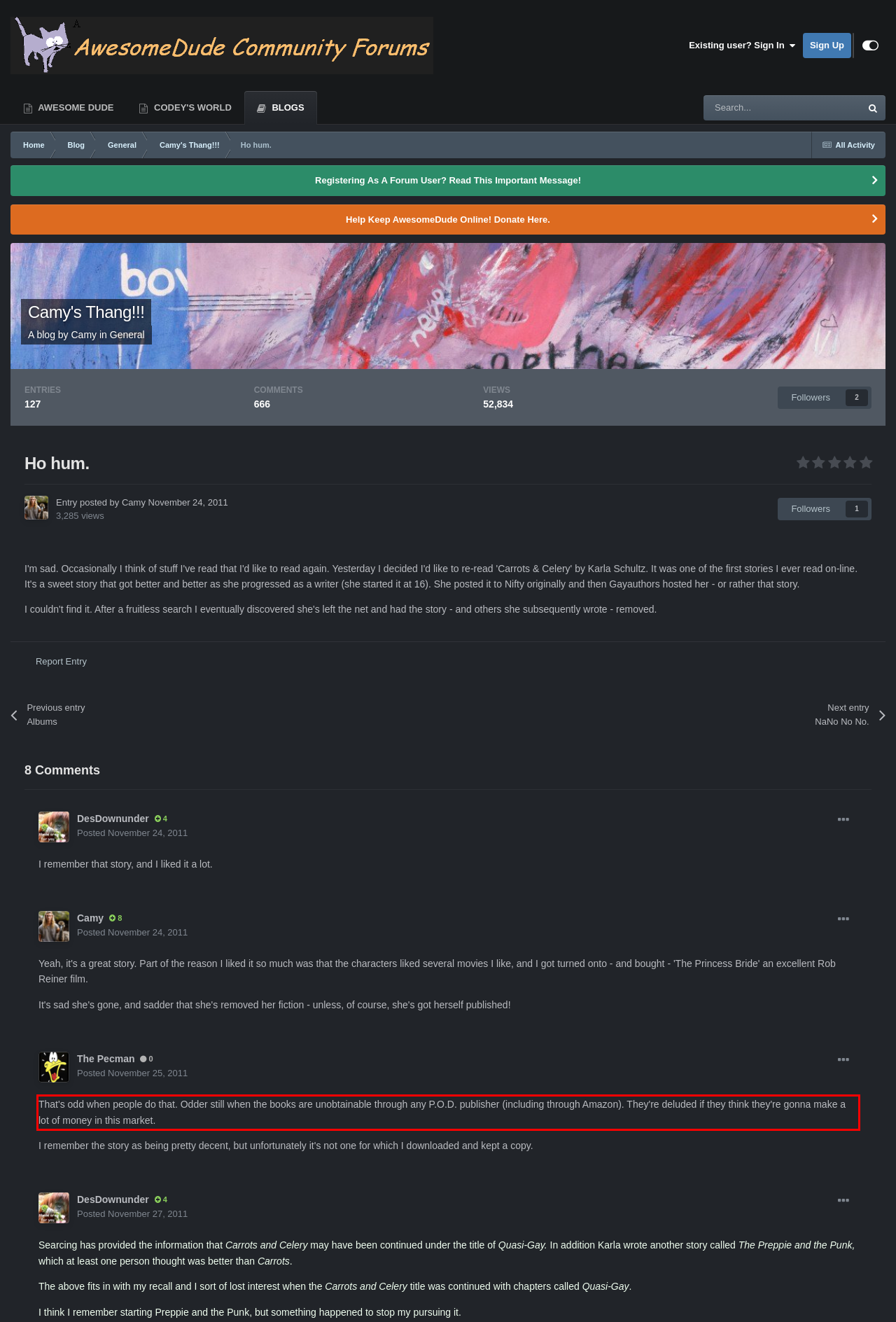With the given screenshot of a webpage, locate the red rectangle bounding box and extract the text content using OCR.

That's odd when people do that. Odder still when the books are unobtainable through any P.O.D. publisher (including through Amazon). They're deluded if they think they're gonna make a lot of money in this market.